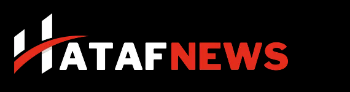Give a detailed account of what is happening in the image.

The image features the logo of Hataf News, prominently displaying the brand name in bold typography. "Hataf" is rendered in white letters, while "NEWS" is highlighted in a striking shade of red, emphasizing the news-oriented focus of the platform. The logo is set against a sleek black background, which enhances the visual impact and modern aesthetic. This design reflects the platform's commitment to delivering real-time stock market insights and news, aiming to keep its audience informed and engaged with relevant financial updates.